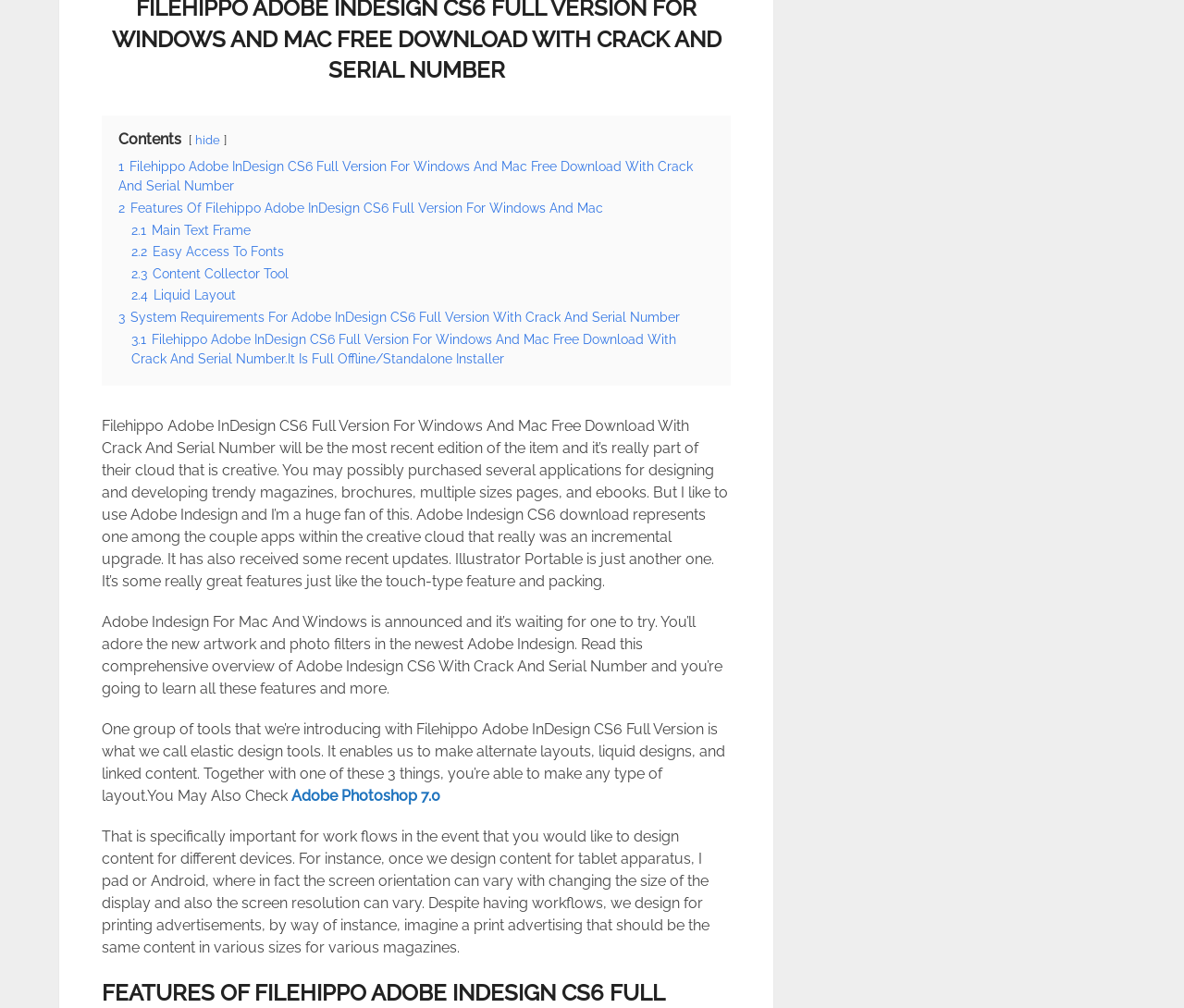Locate the bounding box coordinates of the UI element described by: "2.4 Liquid Layout". Provide the coordinates as four float numbers between 0 and 1, formatted as [left, top, right, bottom].

[0.111, 0.285, 0.199, 0.3]